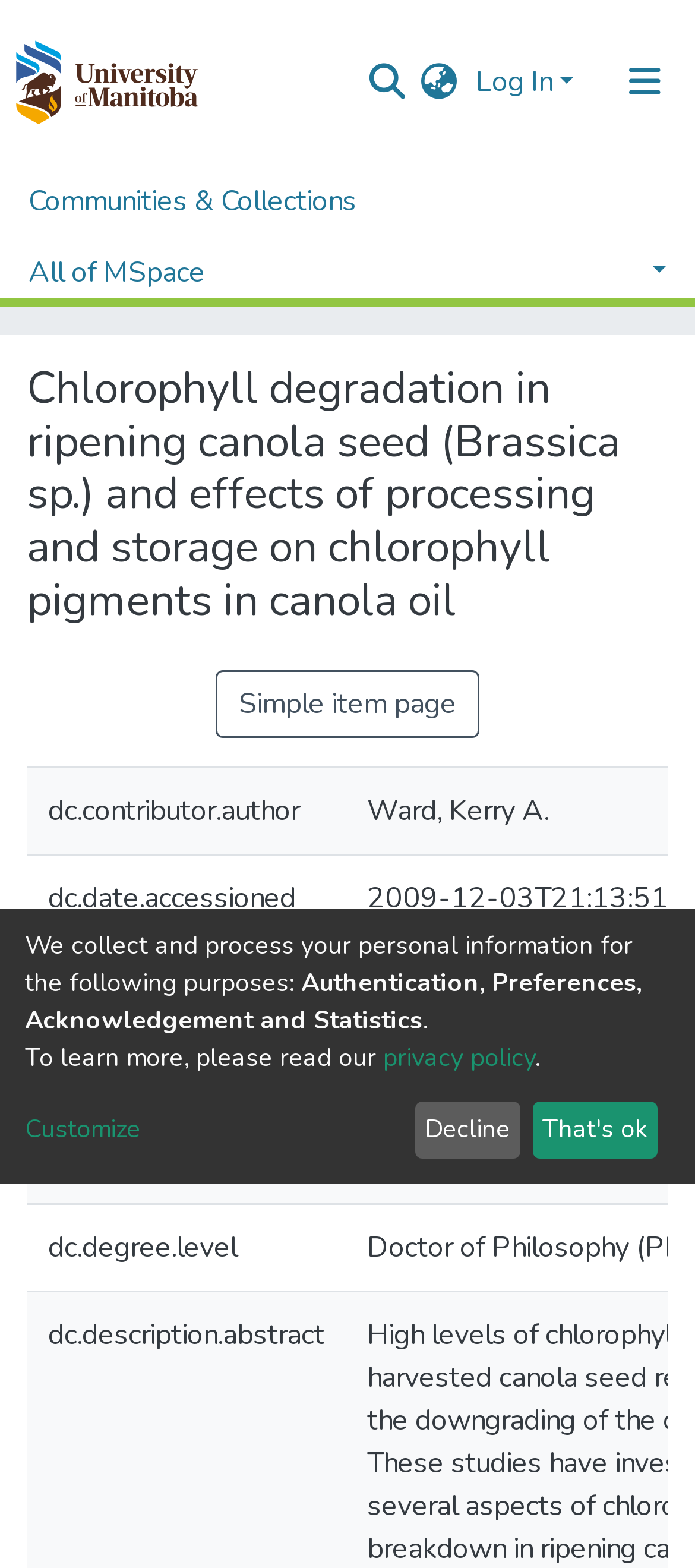Please look at the image and answer the question with a detailed explanation: What is the purpose of the 'Simple item page' link?

The 'Simple item page' link is located below the main heading of the webpage, and it allows users to view detailed information about a specific item. The link is accompanied by several grid cells that display metadata about the item, such as contributor, date accessed, and degree level.